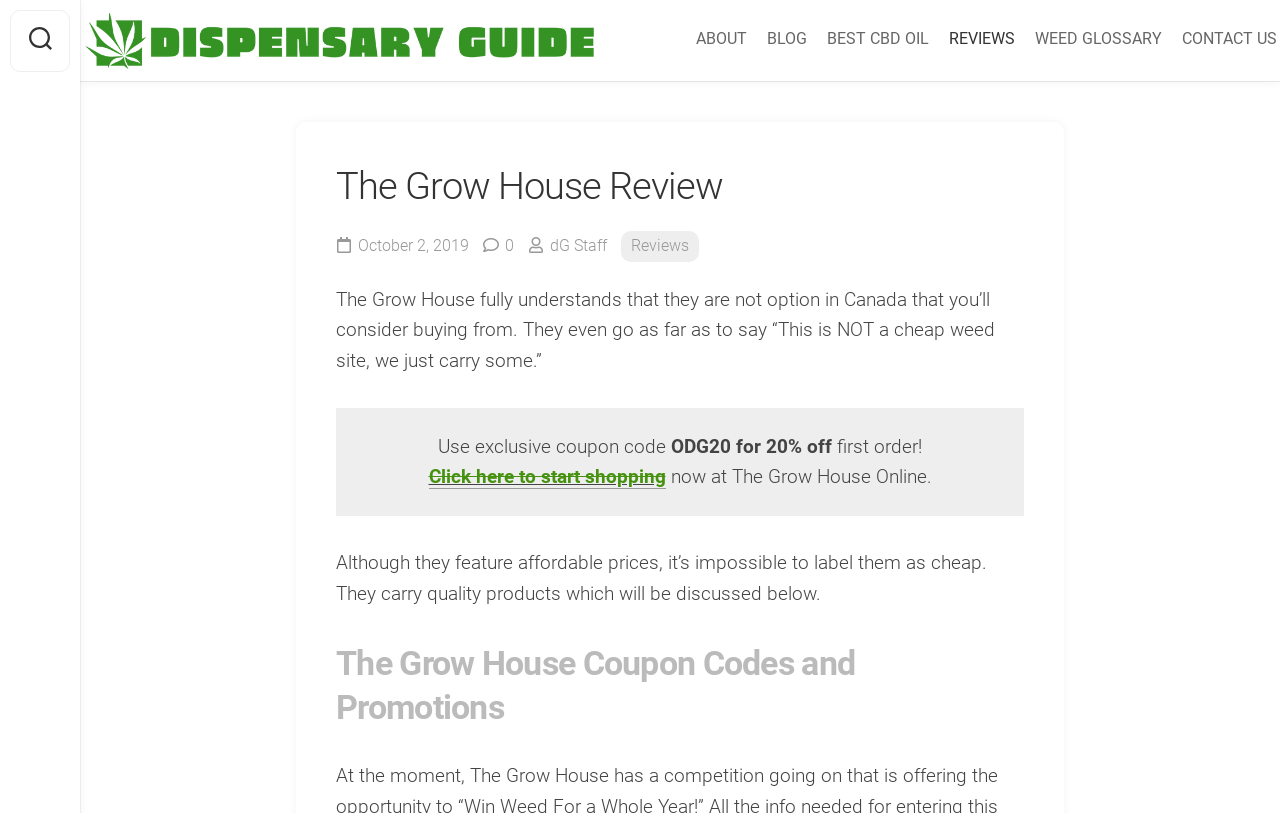Based on what you see in the screenshot, provide a thorough answer to this question: What is the date of the review?

The date of the review can be found in the text 'October 2, 2019' which is located below the heading 'The Grow House Review' in the main content area of the webpage.